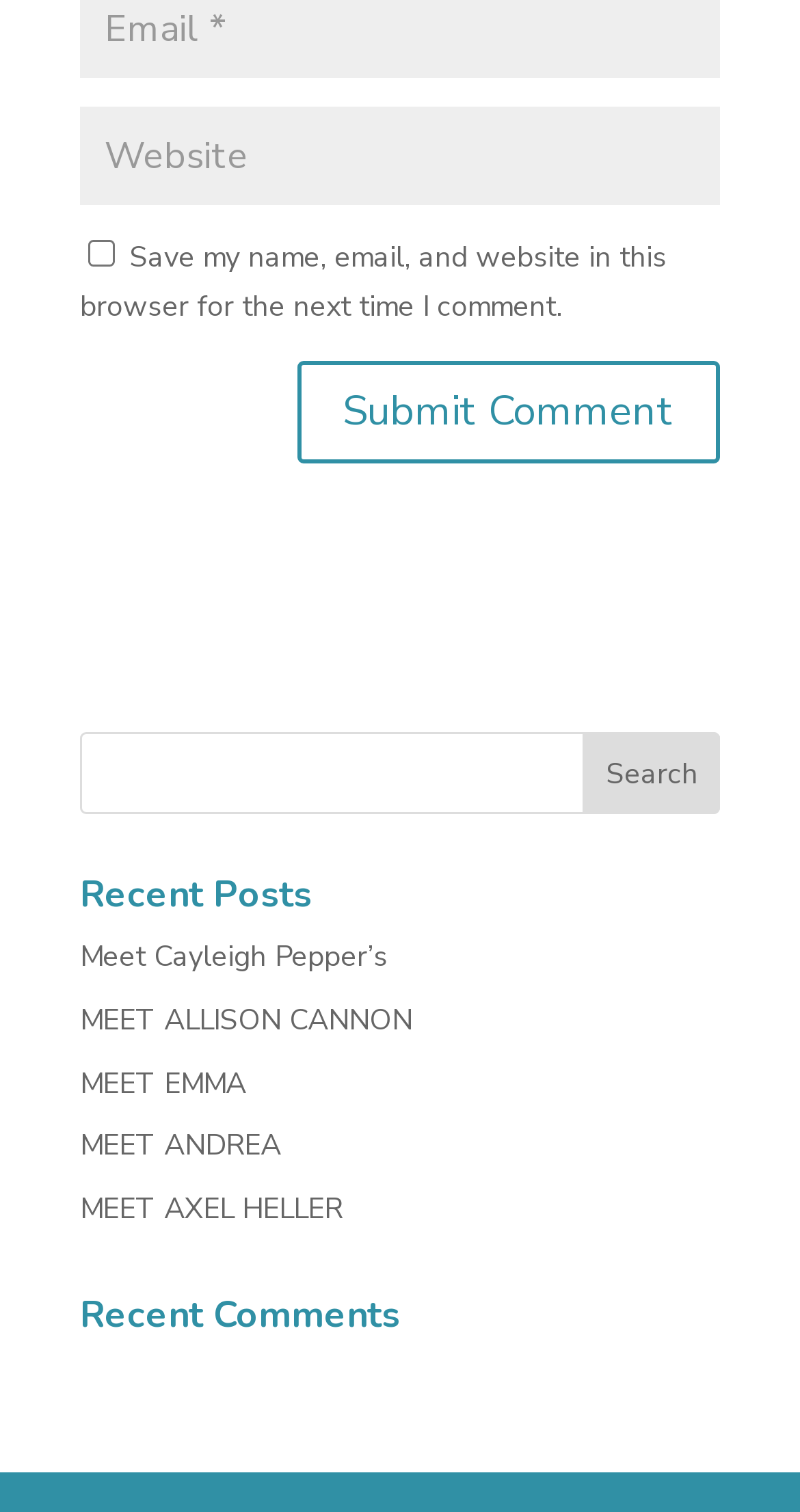Identify the bounding box coordinates for the UI element that matches this description: "Meet Cayleigh Pepper’s".

[0.1, 0.62, 0.485, 0.646]